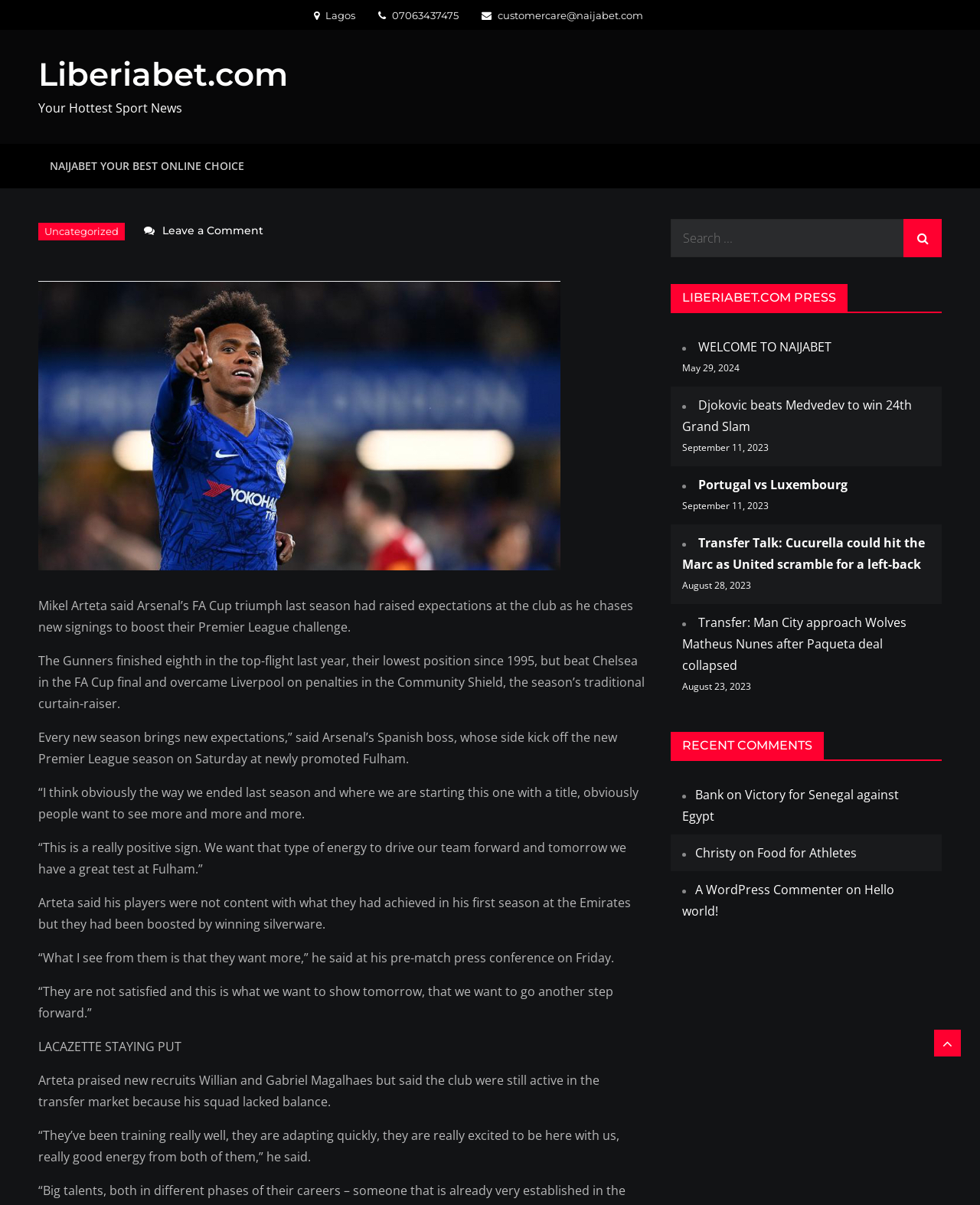What is the topic of the main article?
Based on the image, respond with a single word or phrase.

Arsenal and Mikel Arteta